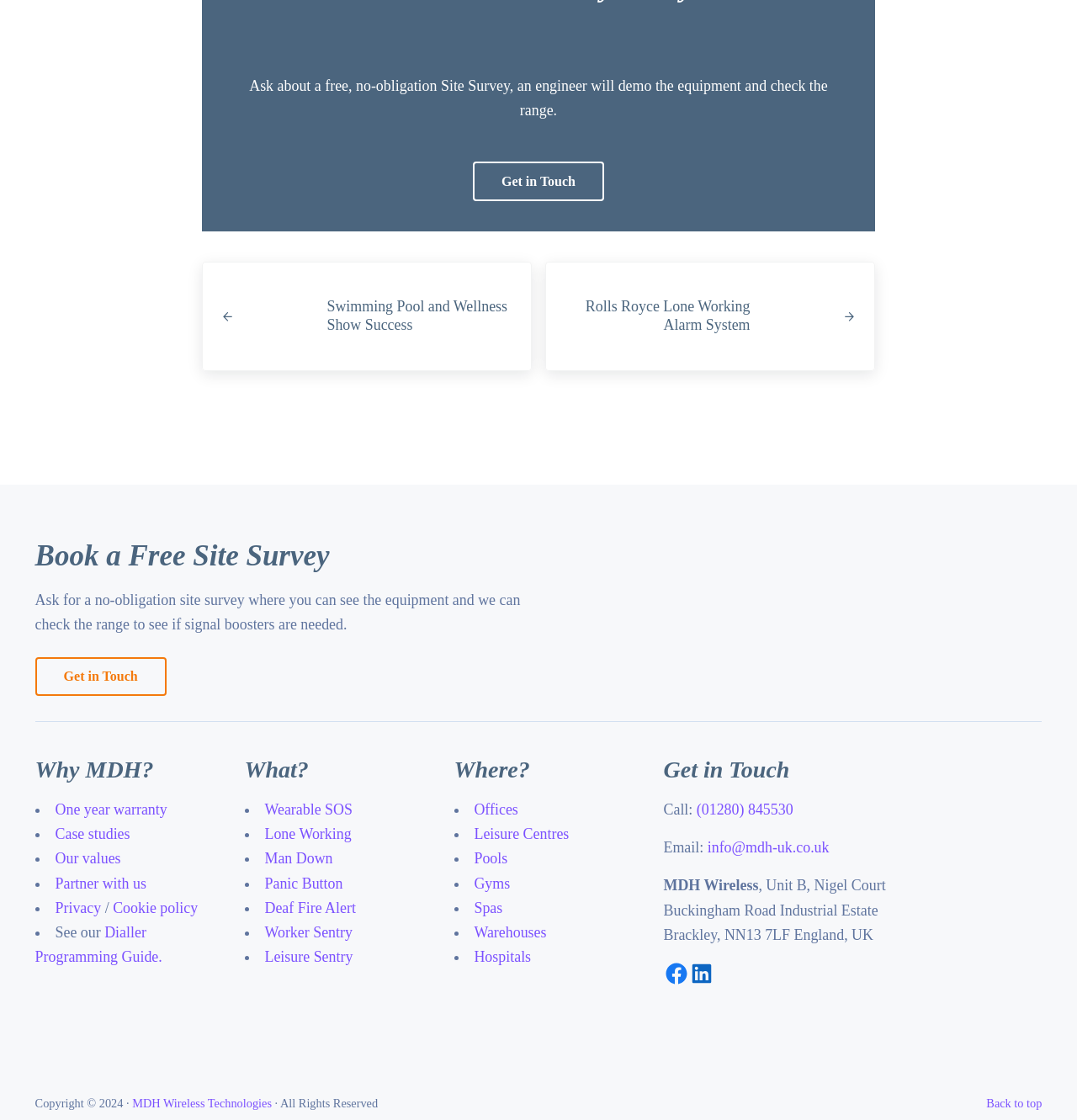Find the bounding box coordinates of the element's region that should be clicked in order to follow the given instruction: "Book a free site survey". The coordinates should consist of four float numbers between 0 and 1, i.e., [left, top, right, bottom].

[0.032, 0.481, 0.491, 0.513]